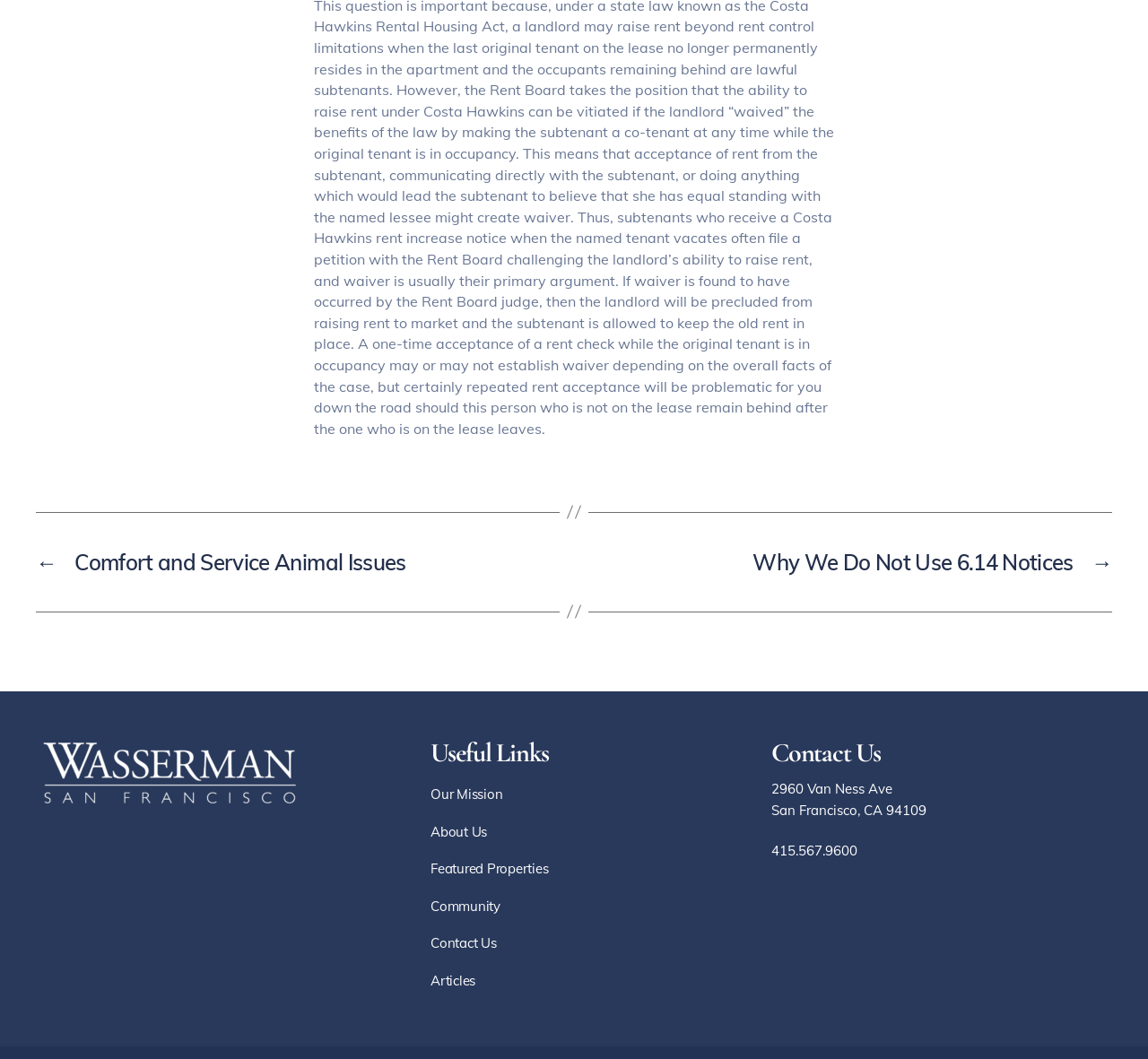Select the bounding box coordinates of the element I need to click to carry out the following instruction: "Open the 'Media' page".

None